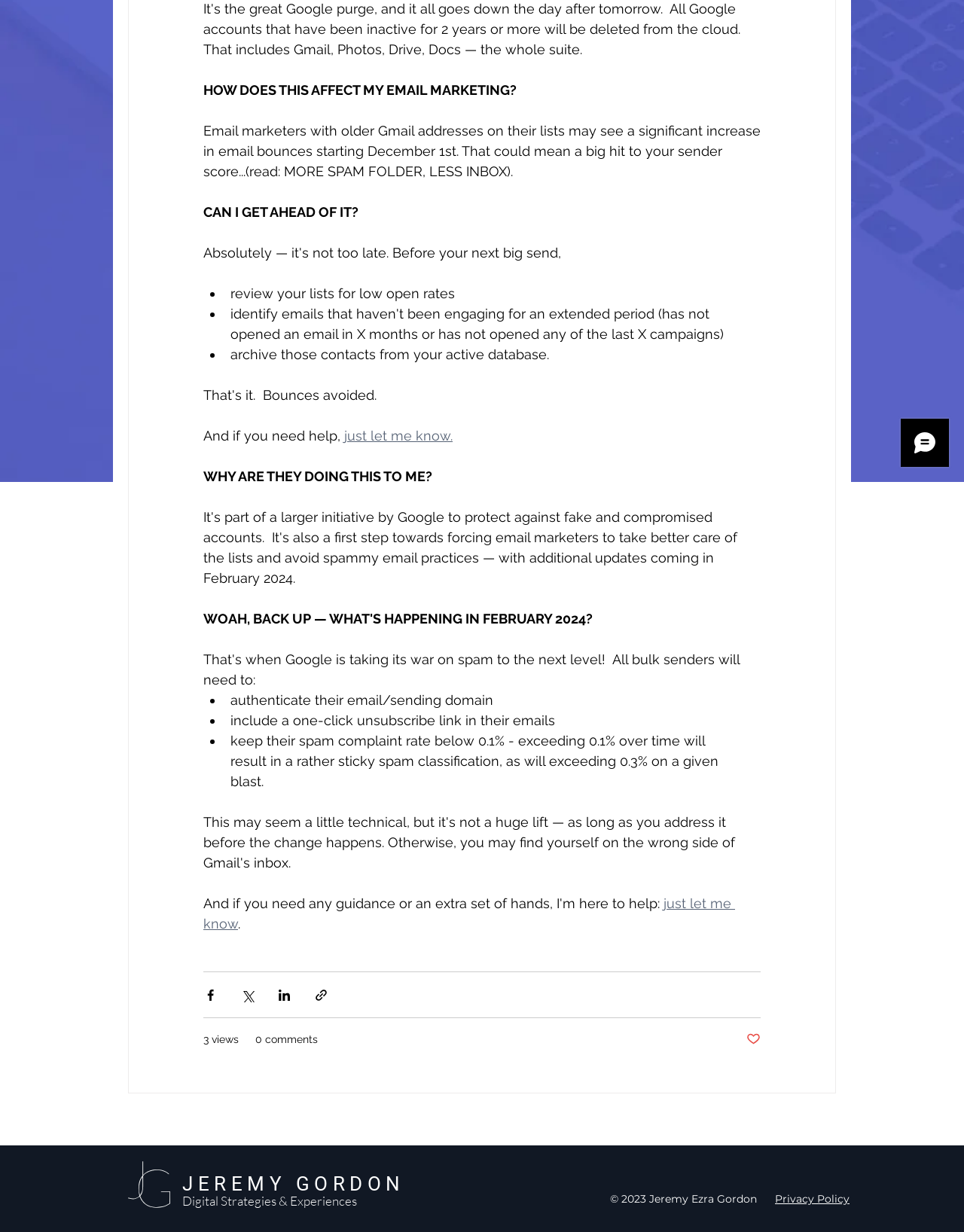Determine the bounding box for the described UI element: "0 comments".

[0.265, 0.837, 0.33, 0.85]